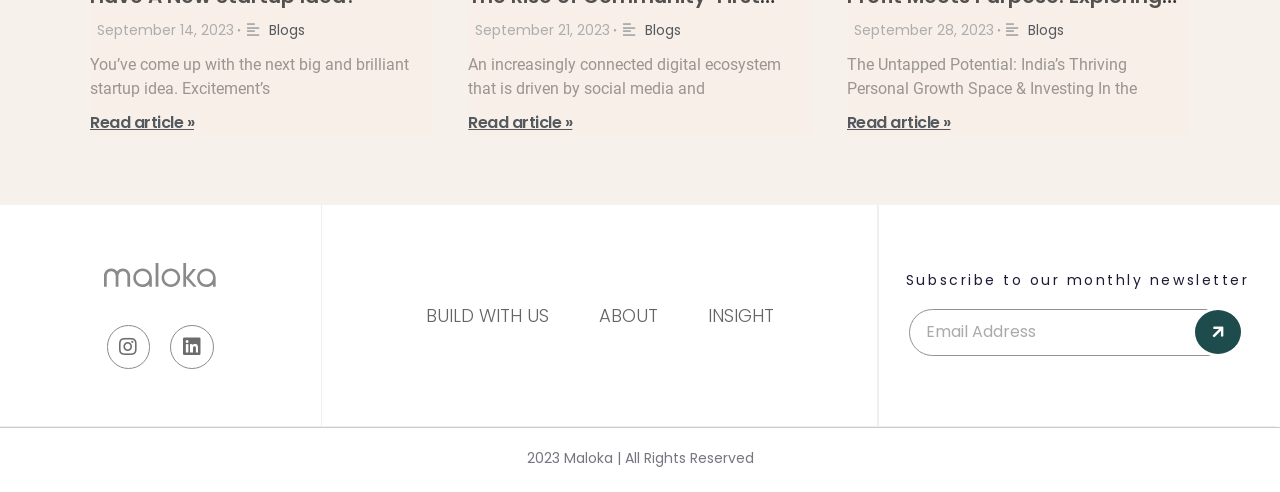Find the bounding box coordinates of the clickable area required to complete the following action: "Click on the 'BUILD WITH US' link".

[0.332, 0.614, 0.429, 0.669]